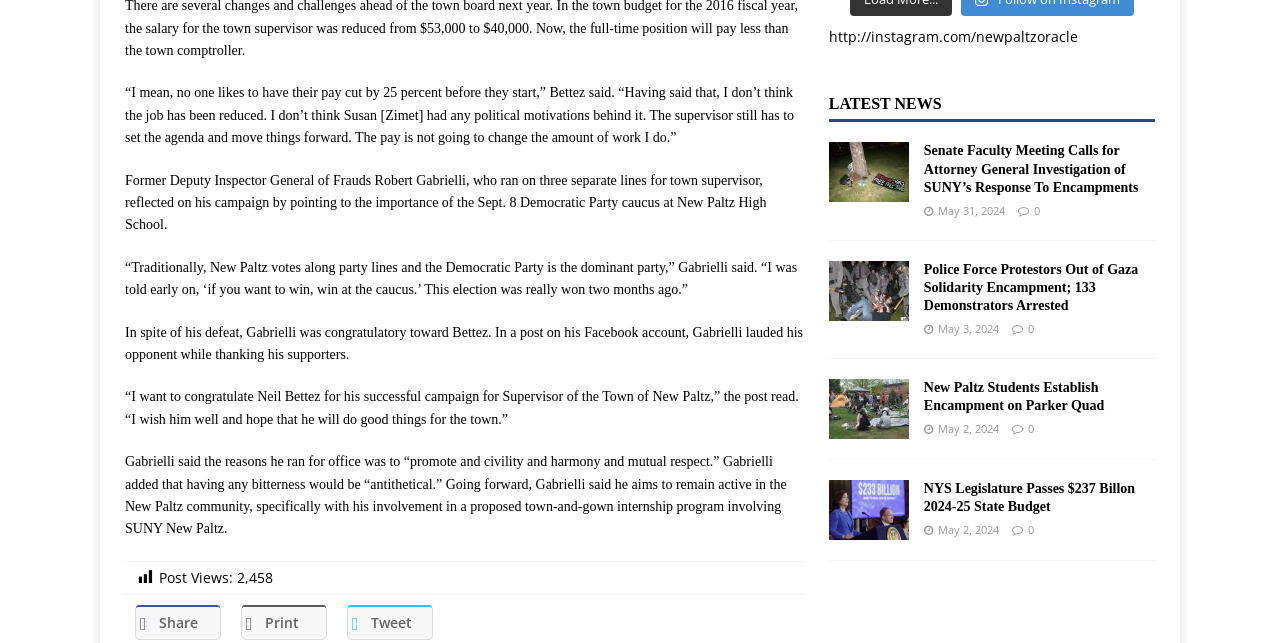Please identify the bounding box coordinates of the element that needs to be clicked to execute the following command: "Tweet this article". Provide the bounding box using four float numbers between 0 and 1, formatted as [left, top, right, bottom].

[0.271, 0.941, 0.338, 0.995]